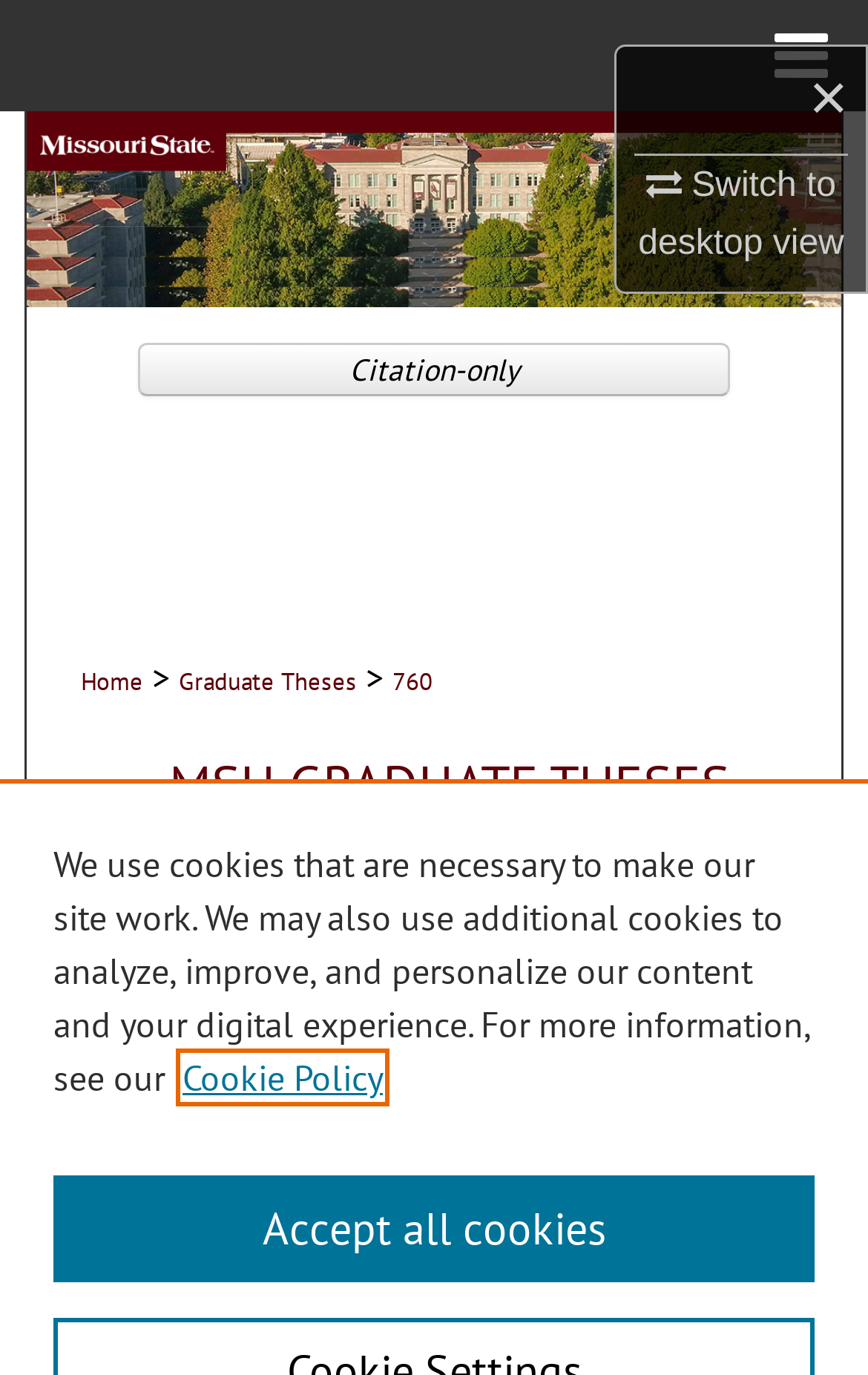What is the name of the university associated with this webpage?
Look at the image and respond with a one-word or short-phrase answer.

Missouri State University